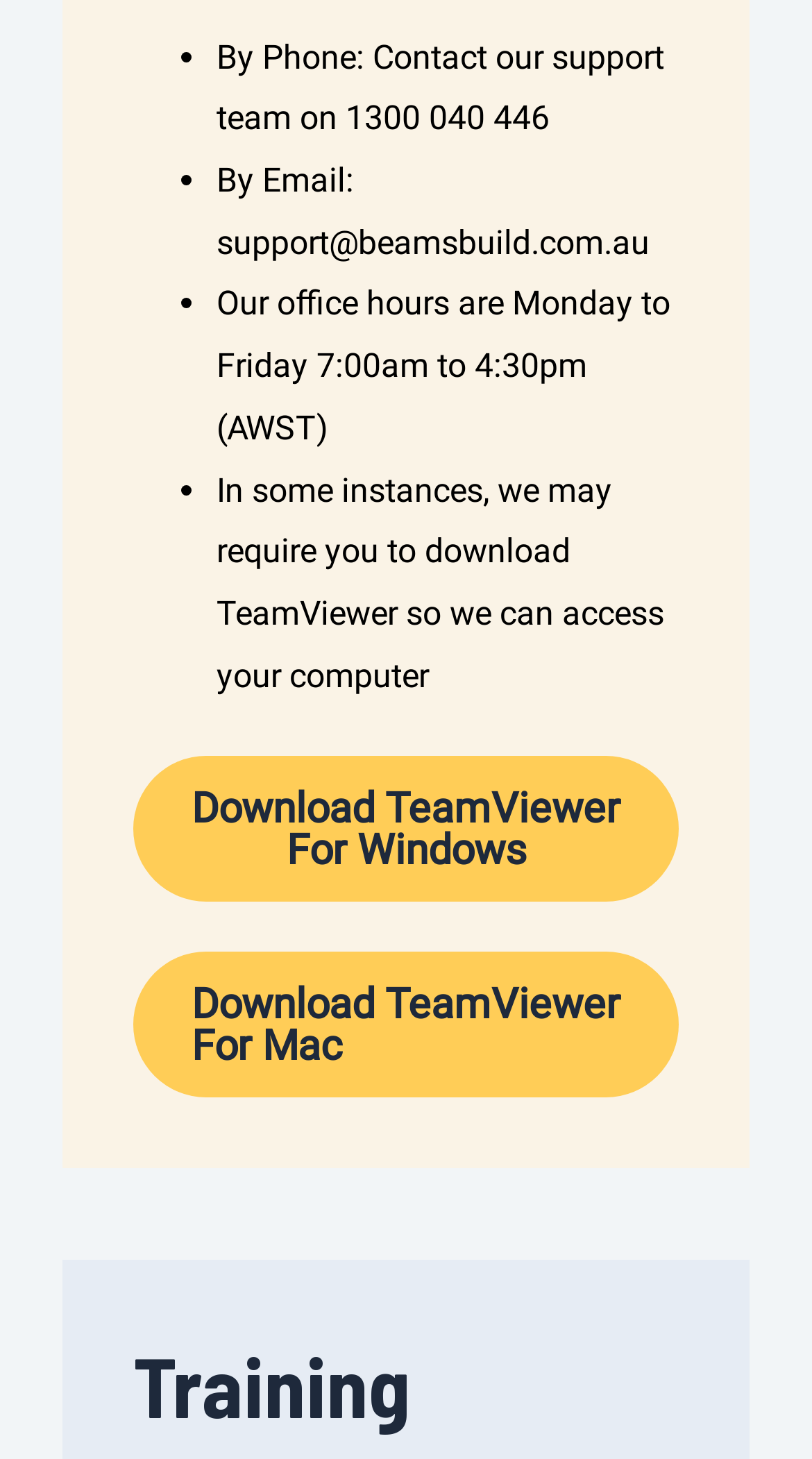Please give a succinct answer to the question in one word or phrase:
What software may be required to download for support?

TeamViewer